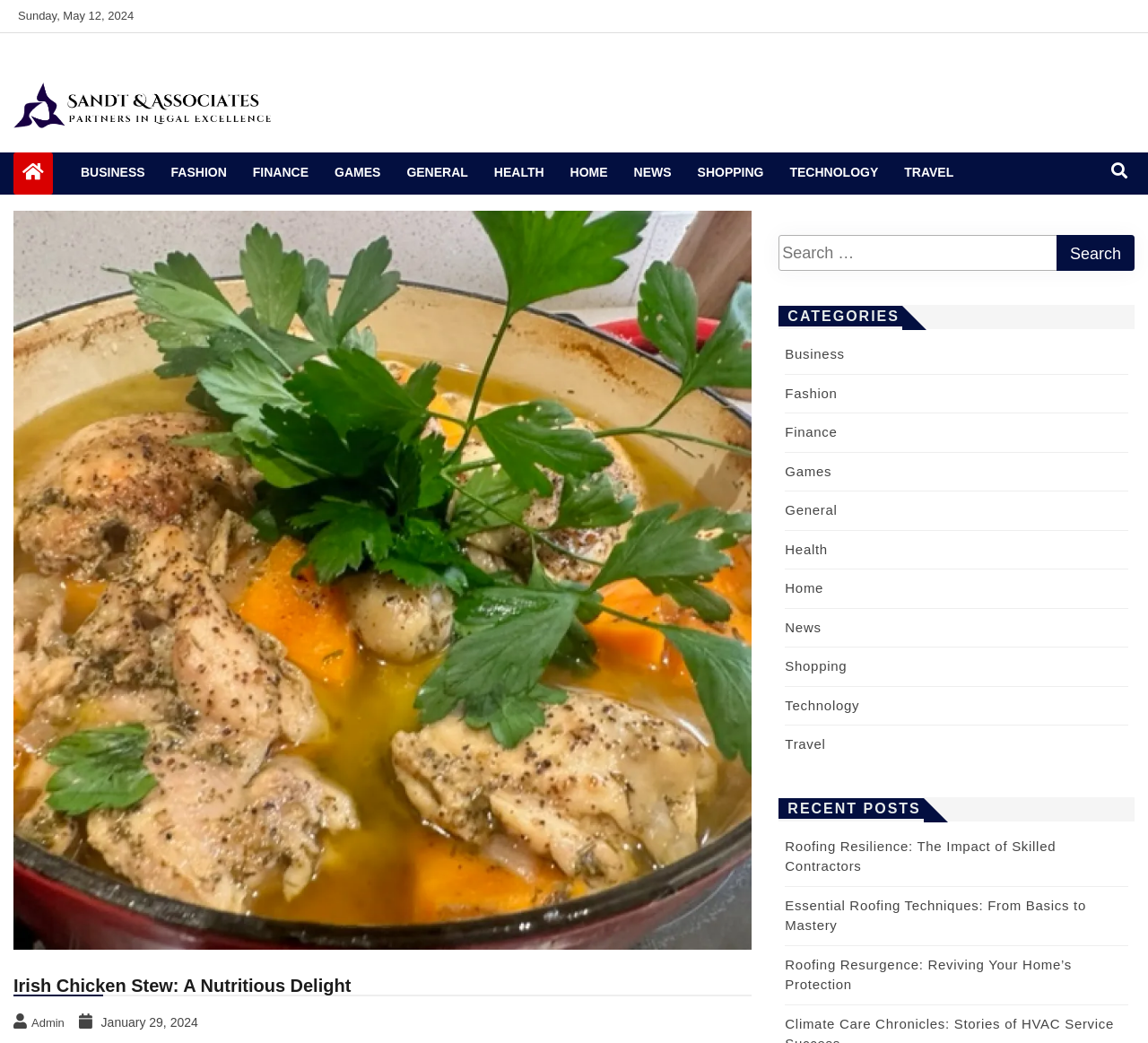Please locate the bounding box coordinates of the region I need to click to follow this instruction: "Search for something".

[0.678, 0.225, 0.988, 0.267]